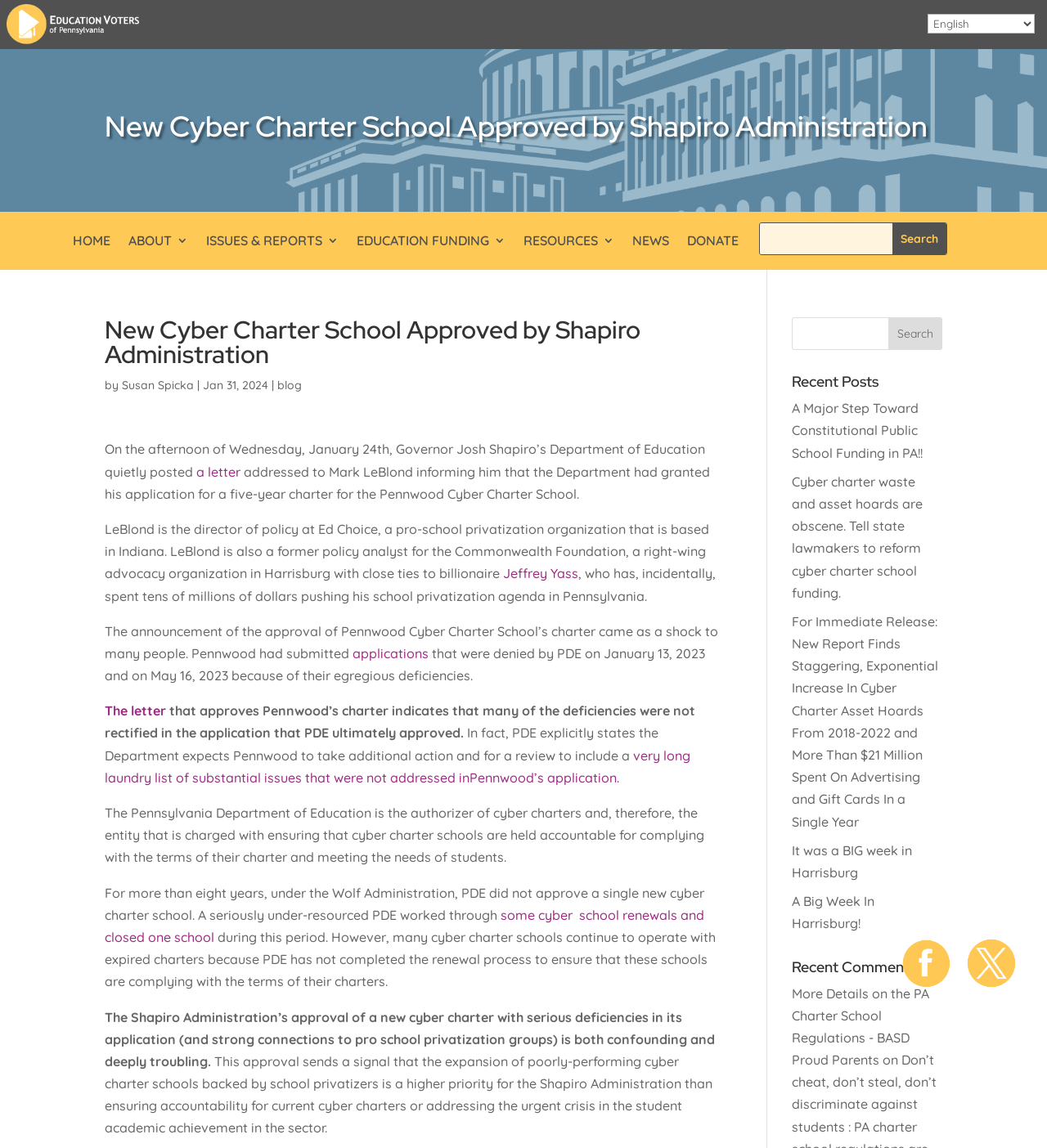Using the element description provided, determine the bounding box coordinates in the format (top-left x, top-left y, bottom-right x, bottom-right y). Ensure that all values are floating point numbers between 0 and 1. Element description: Jeffrey Yass

[0.48, 0.492, 0.552, 0.507]